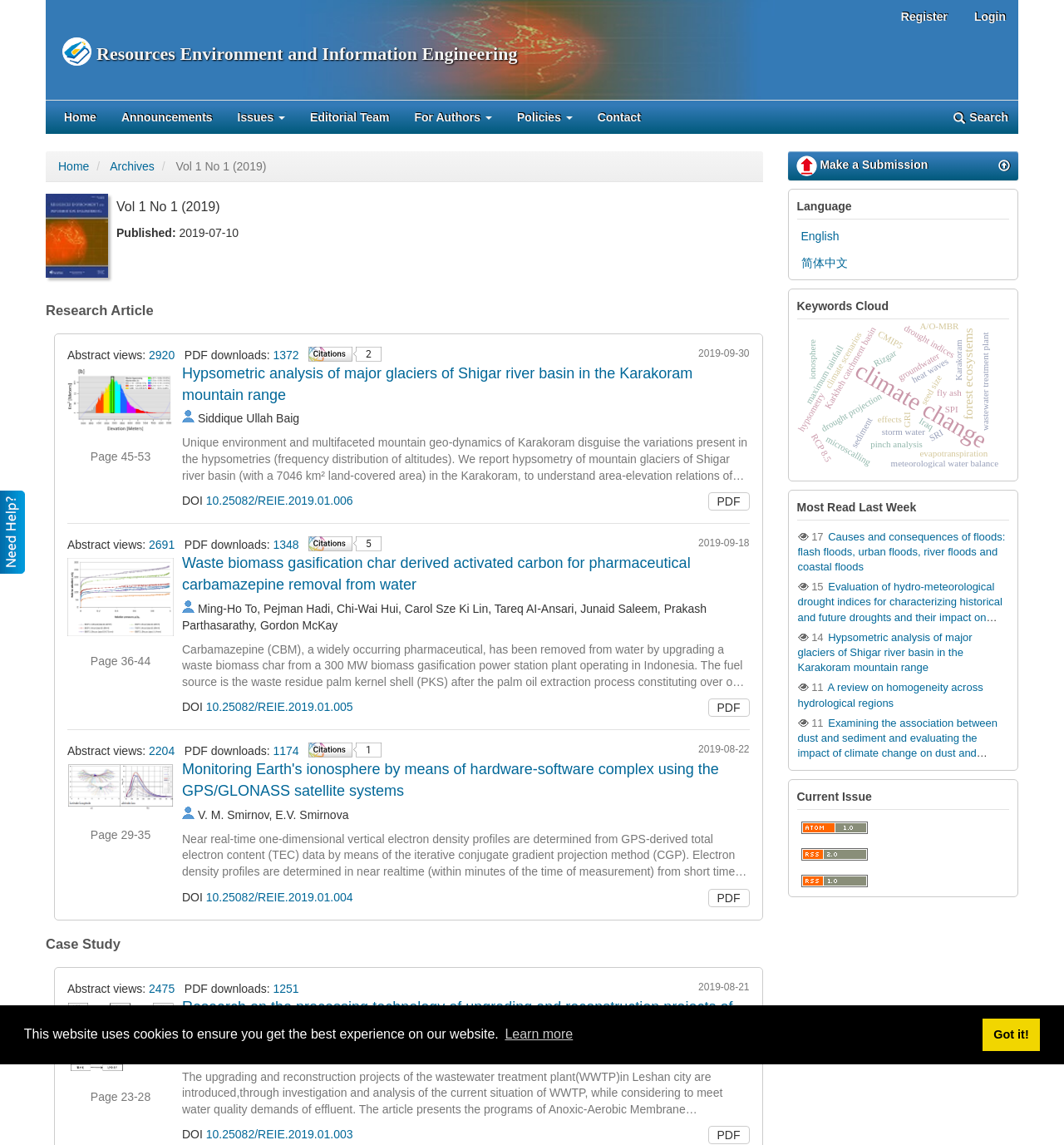Using the image as a reference, answer the following question in as much detail as possible:
What is the DOI of the first research article?

I found the DOI of the first research article by looking at the section with the title 'Hypsometric analysis of major glaciers of Shigar river basin in the Karakoram mountain range' and finding the DOI link below the abstract.